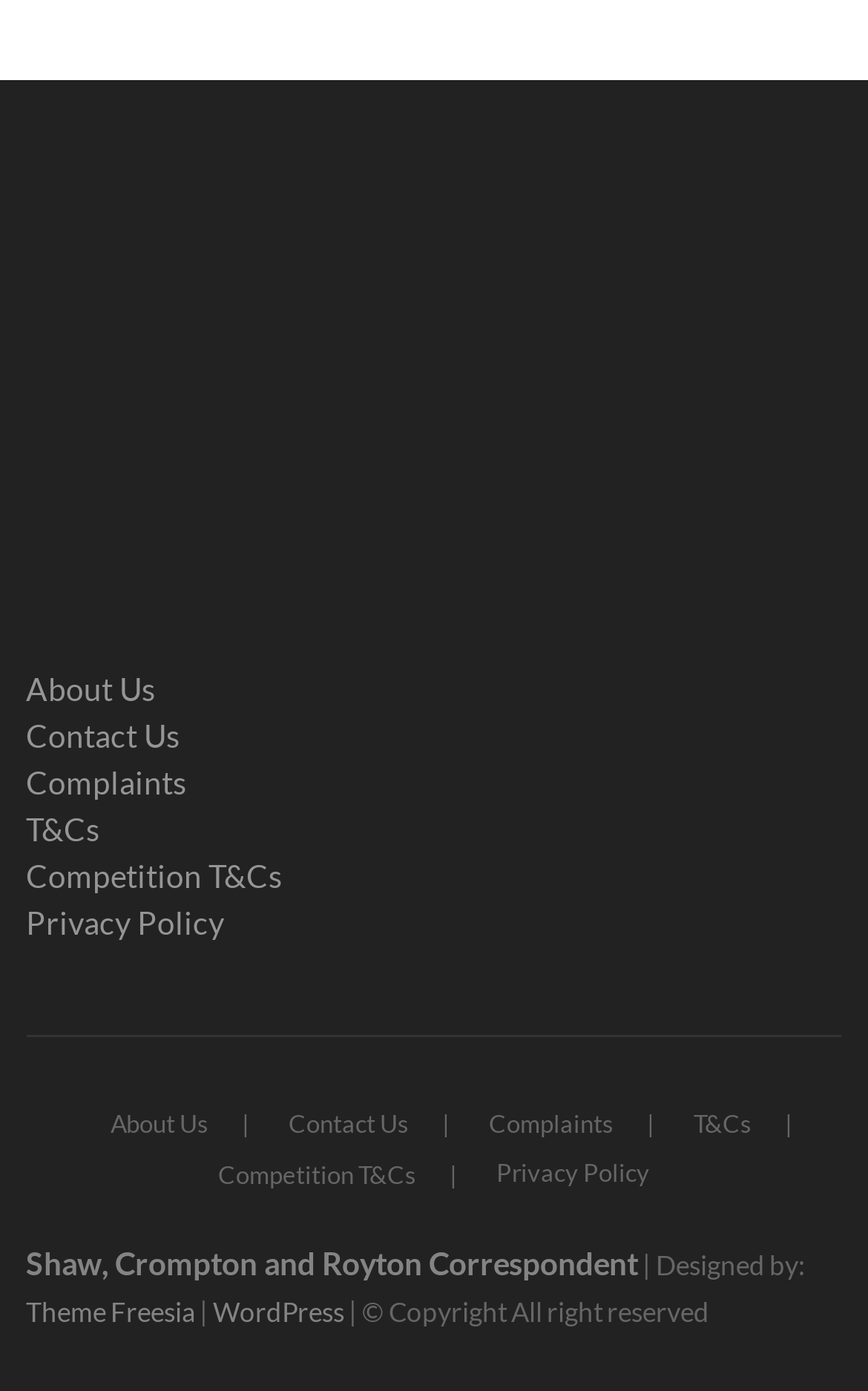Find and specify the bounding box coordinates that correspond to the clickable region for the instruction: "go to About Us page".

[0.03, 0.478, 0.97, 0.512]